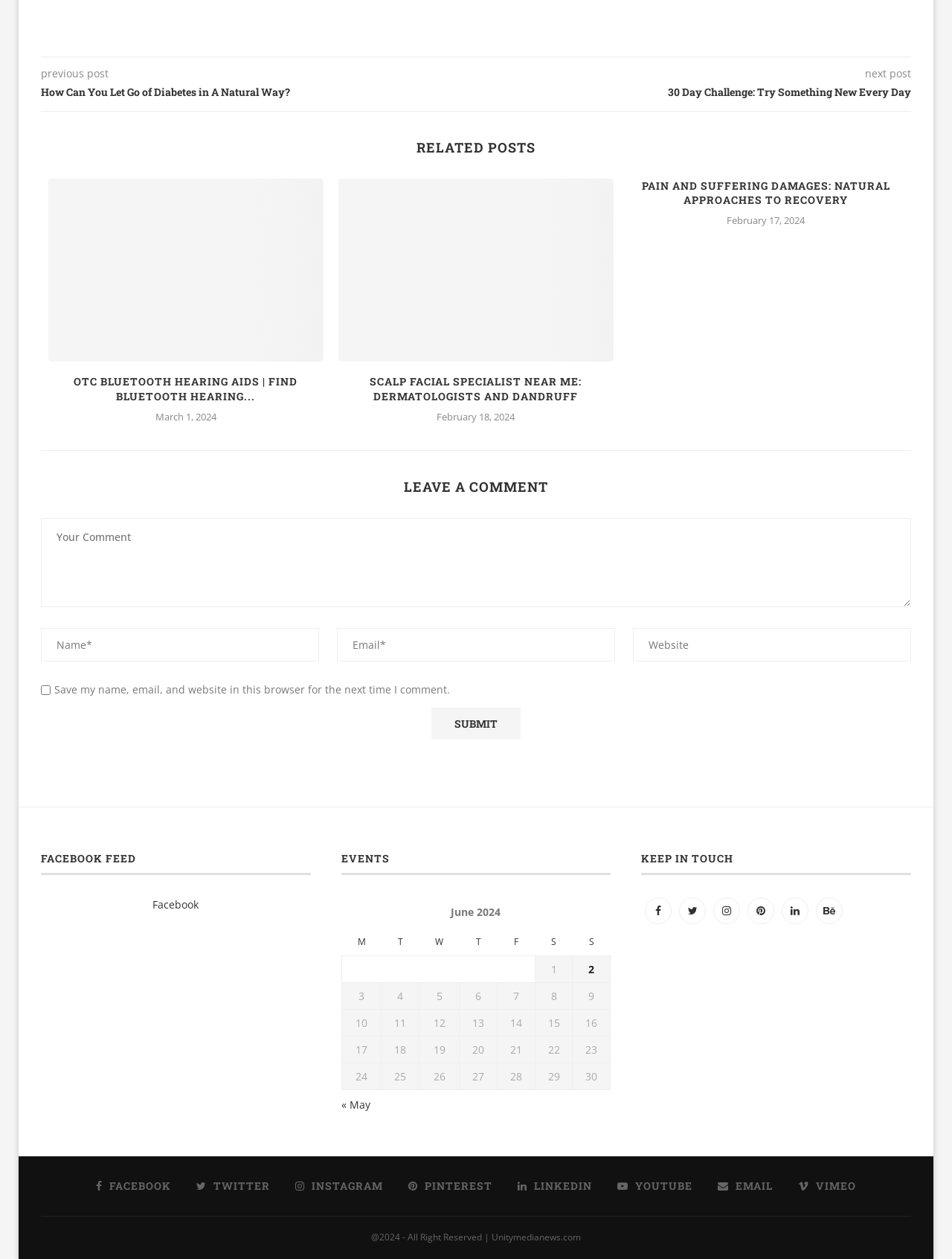Identify the bounding box coordinates of the area that should be clicked in order to complete the given instruction: "Click on the 'How Can You Let Go of Diabetes in A Natural Way?' link". The bounding box coordinates should be four float numbers between 0 and 1, i.e., [left, top, right, bottom].

[0.043, 0.067, 0.5, 0.079]